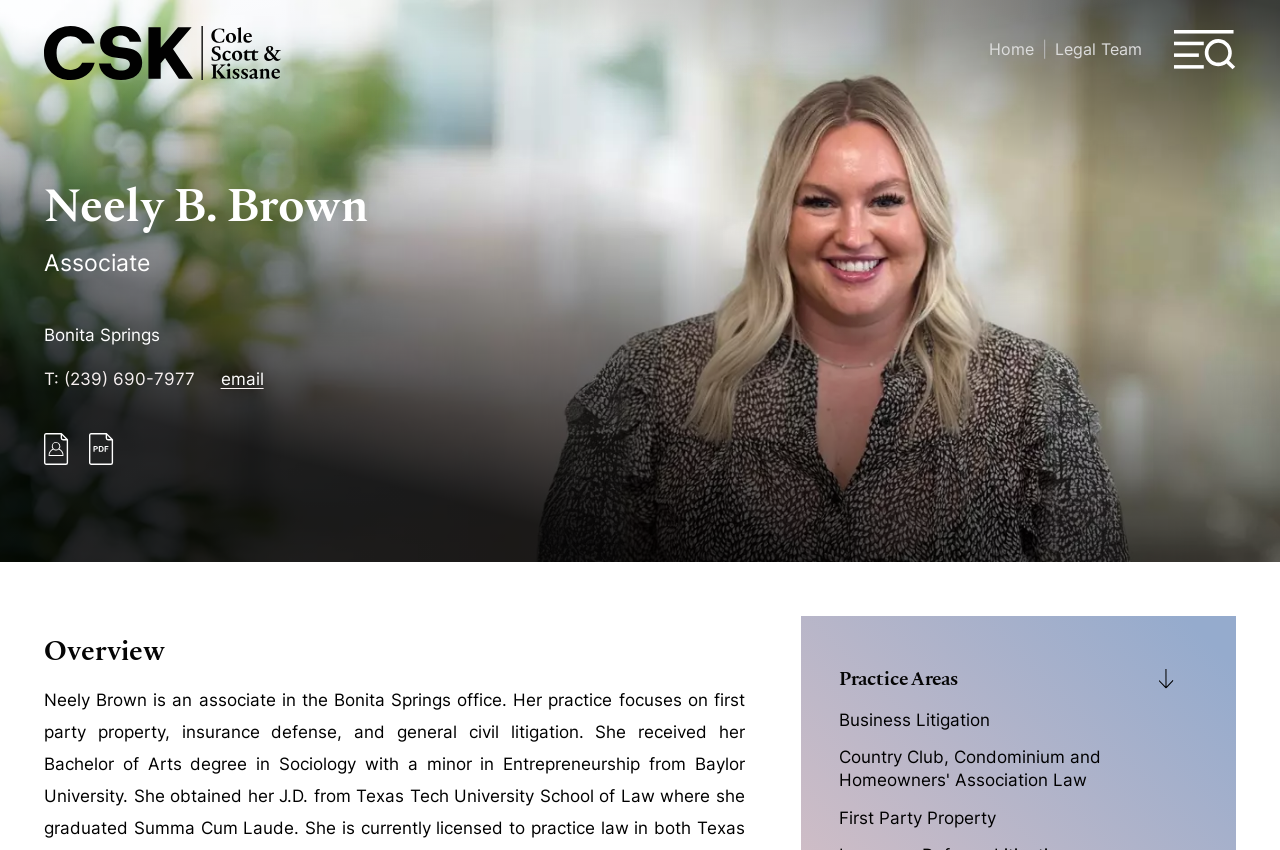Determine the bounding box coordinates for the UI element described. Format the coordinates as (top-left x, top-left y, bottom-right x, bottom-right y) and ensure all values are between 0 and 1. Element description: Jump to Page

[0.39, 0.006, 0.5, 0.055]